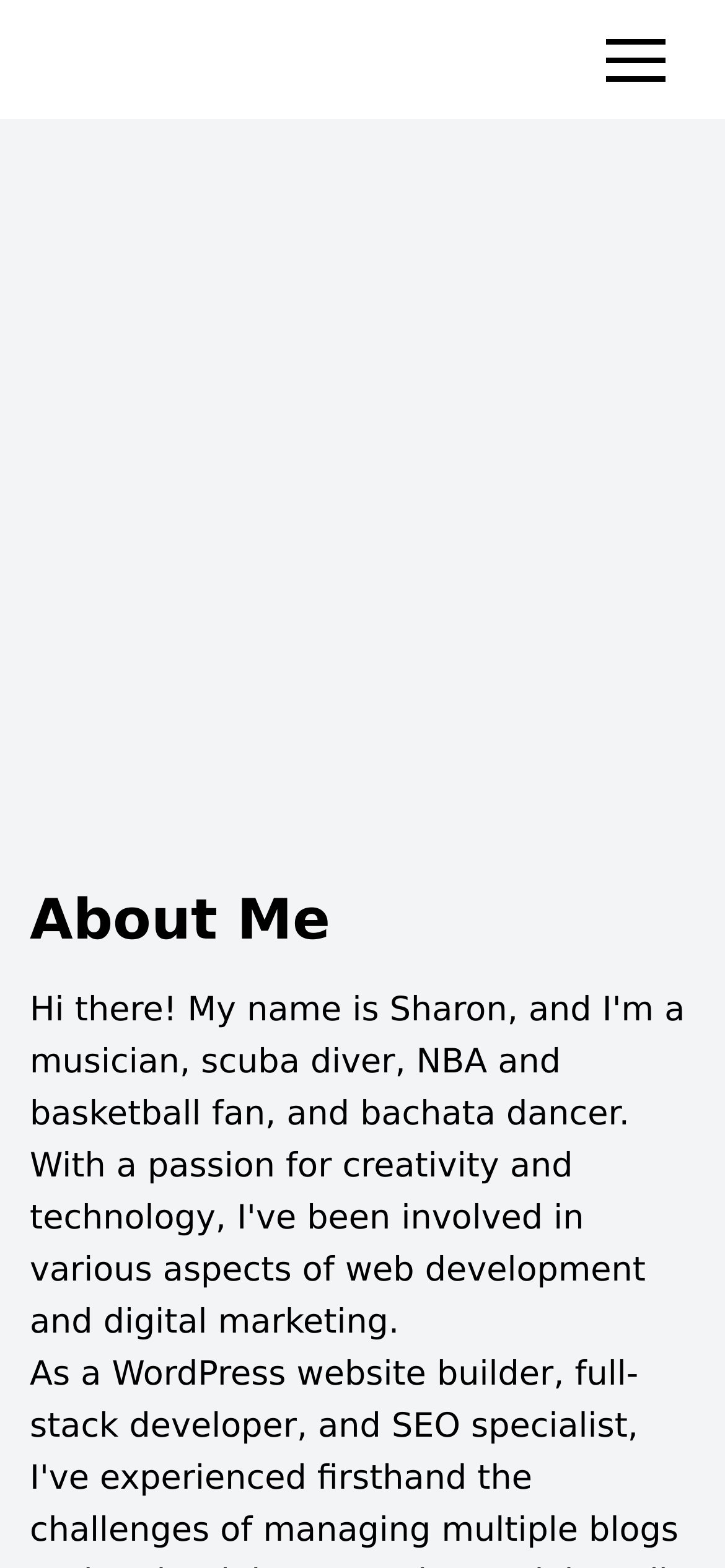Please determine the bounding box coordinates for the UI element described here. Use the format (top-left x, top-left y, bottom-right x, bottom-right y) with values bounded between 0 and 1: Join Beta For Free

[0.485, 0.218, 1.0, 0.275]